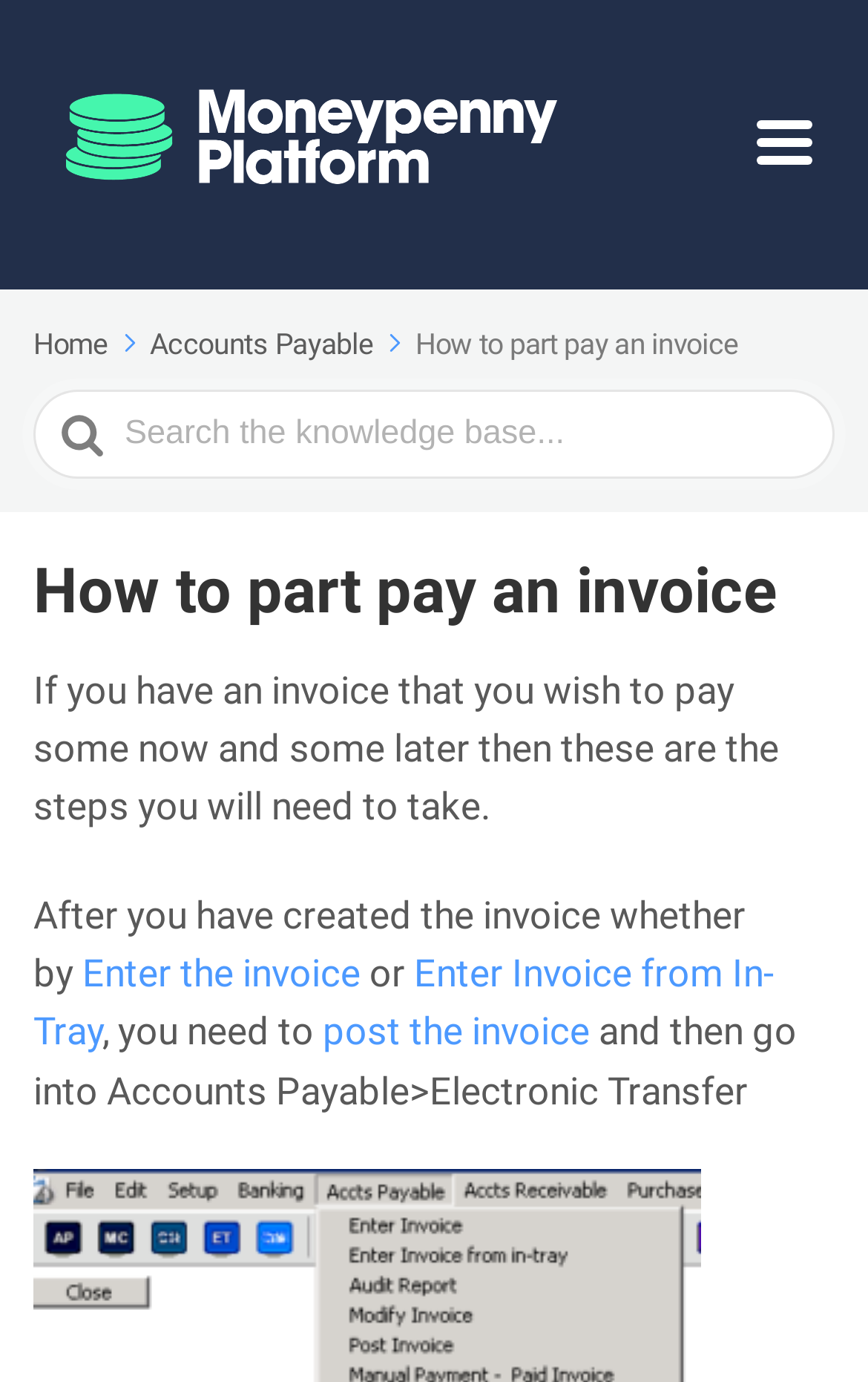How do you access the Accounts Payable section? Based on the image, give a response in one word or a short phrase.

Through the link